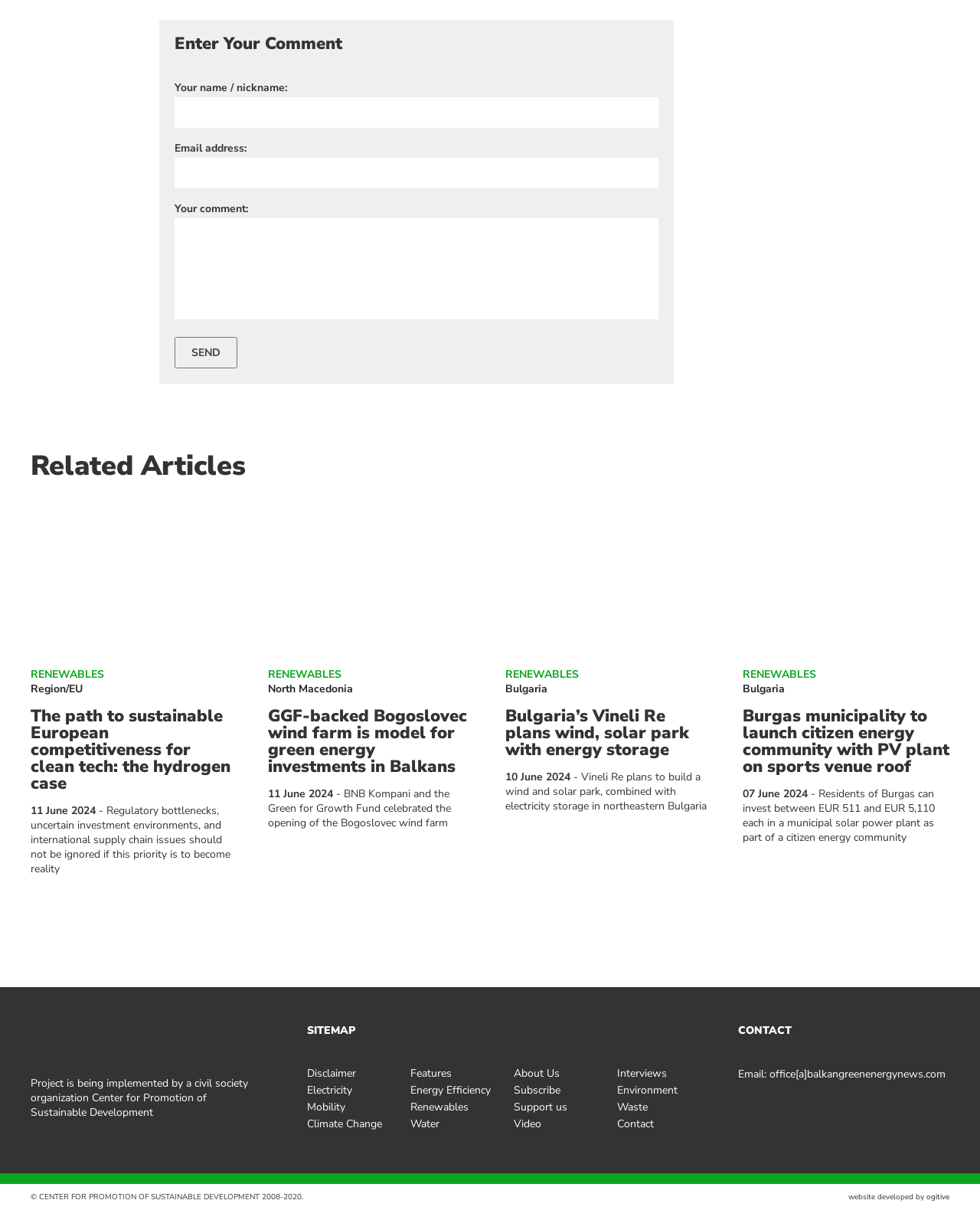Please specify the bounding box coordinates for the clickable region that will help you carry out the instruction: "Contact the website administrator".

[0.753, 0.882, 0.965, 0.894]